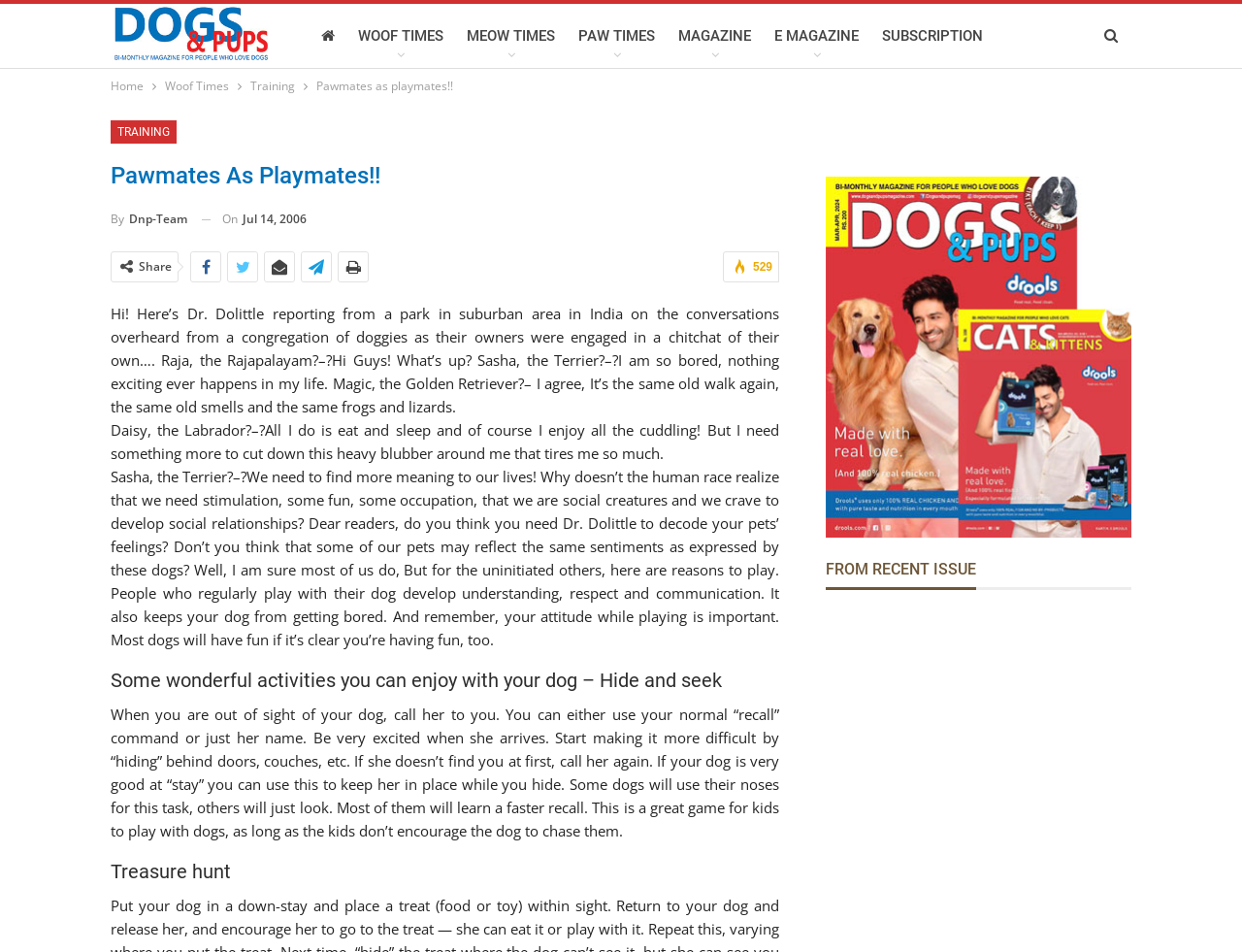Find the bounding box coordinates for the HTML element described as: "Training". The coordinates should consist of four float values between 0 and 1, i.e., [left, top, right, bottom].

[0.202, 0.08, 0.238, 0.102]